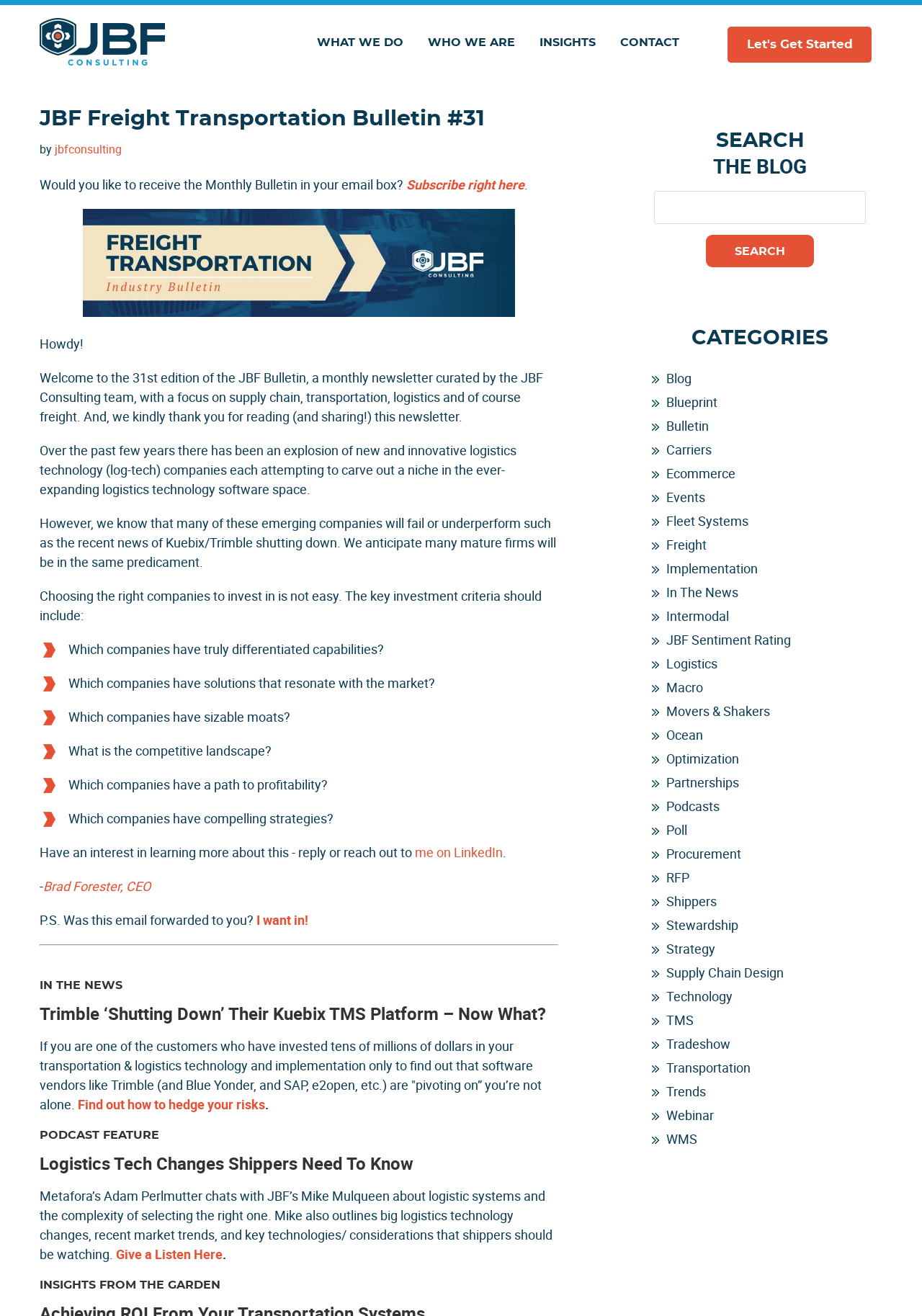What is the topic of the 'Logistics Tech Changes Shippers Need To Know' podcast?
Answer the question with detailed information derived from the image.

The topic of the podcast can be inferred from the heading 'Logistics Tech Changes Shippers Need To Know' and the description 'Metafora’s Adam Perlmutter chats with JBF’s Mike Mulqueen about logistic systems and the complexity of selecting the right one.' which suggests that the podcast is about logistic systems and their complexity.